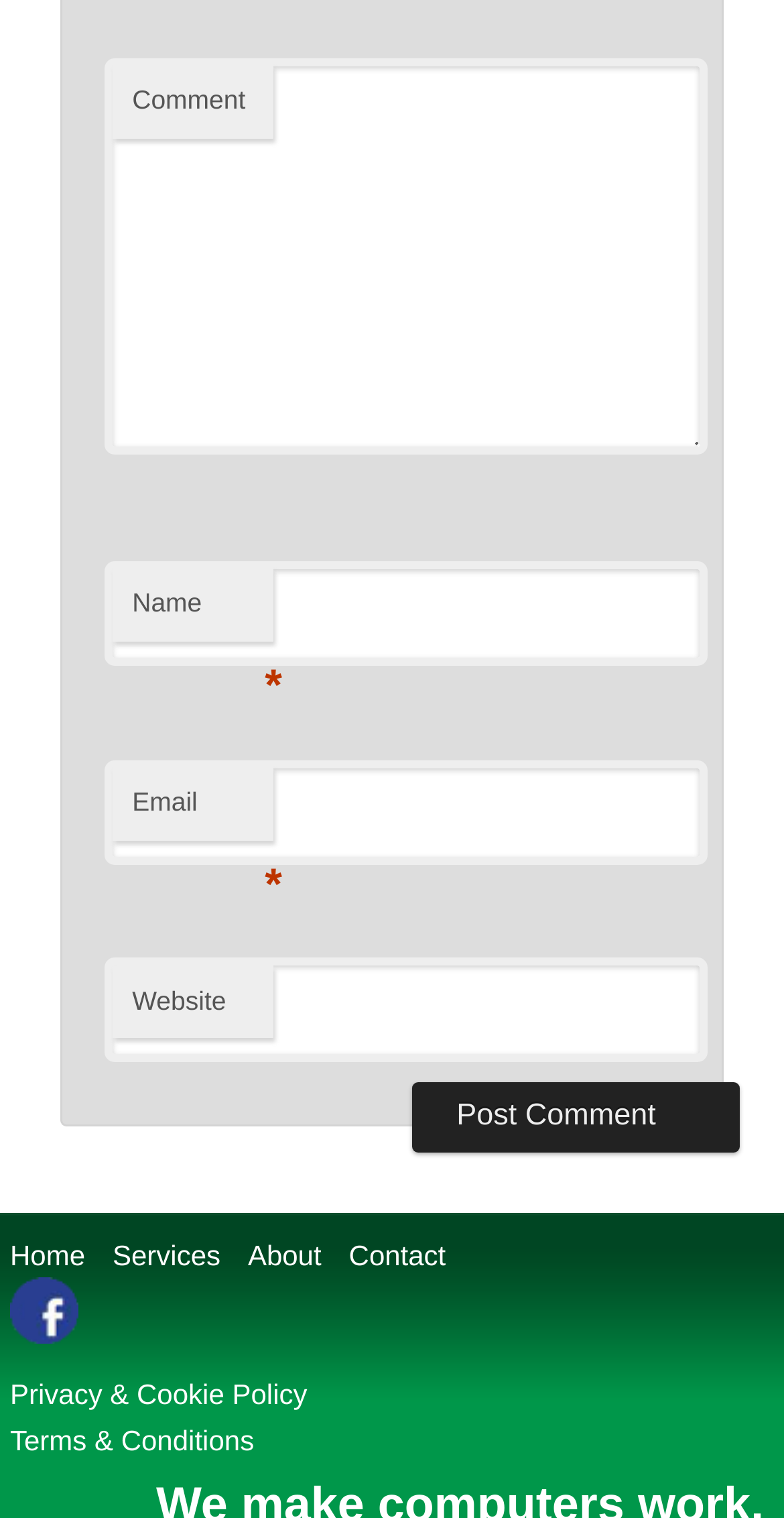Locate the bounding box coordinates of the segment that needs to be clicked to meet this instruction: "Go to the Home page".

[0.013, 0.805, 0.109, 0.847]